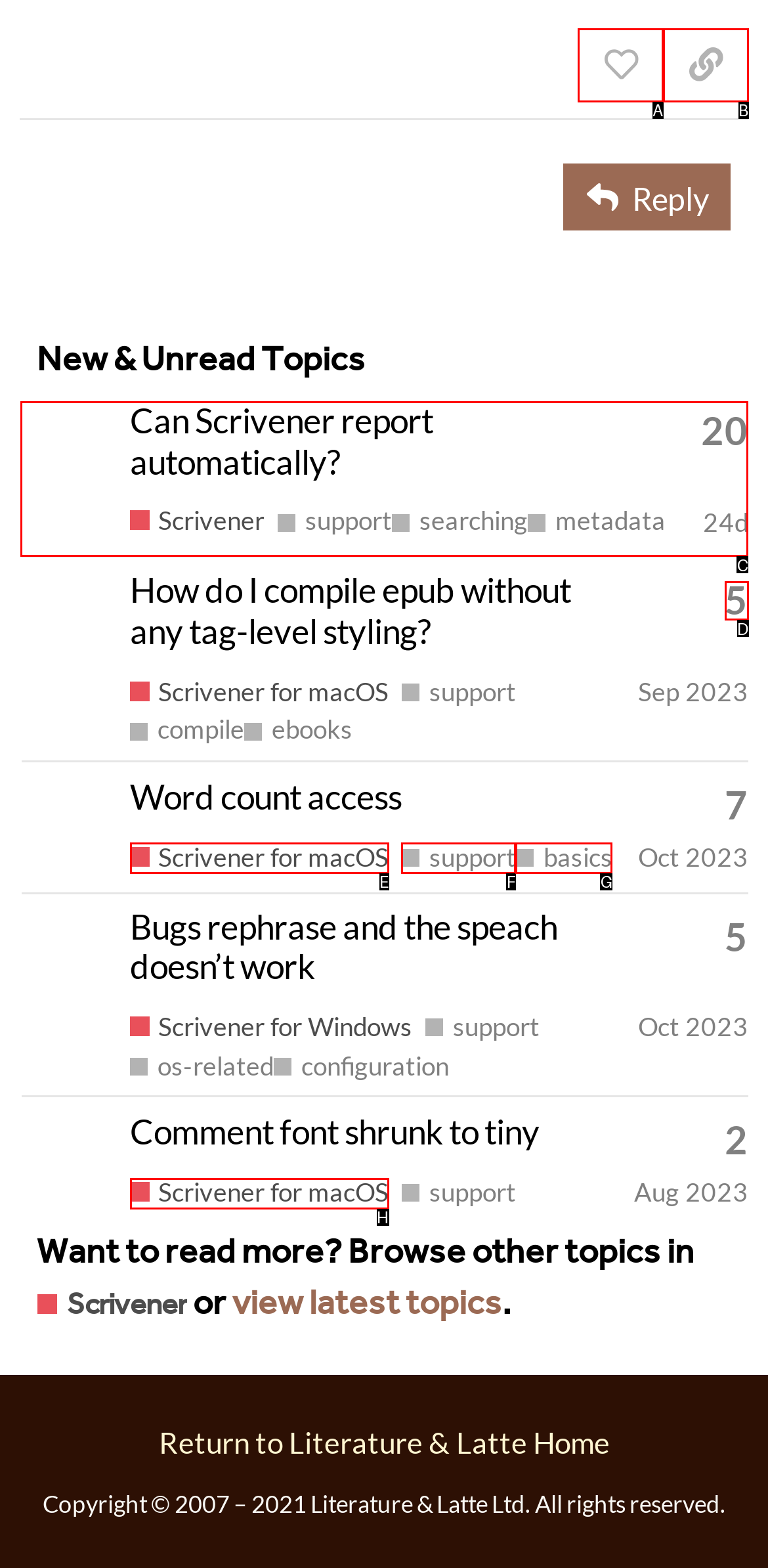Identify the letter of the option that should be selected to accomplish the following task: View a topic. Provide the letter directly.

C